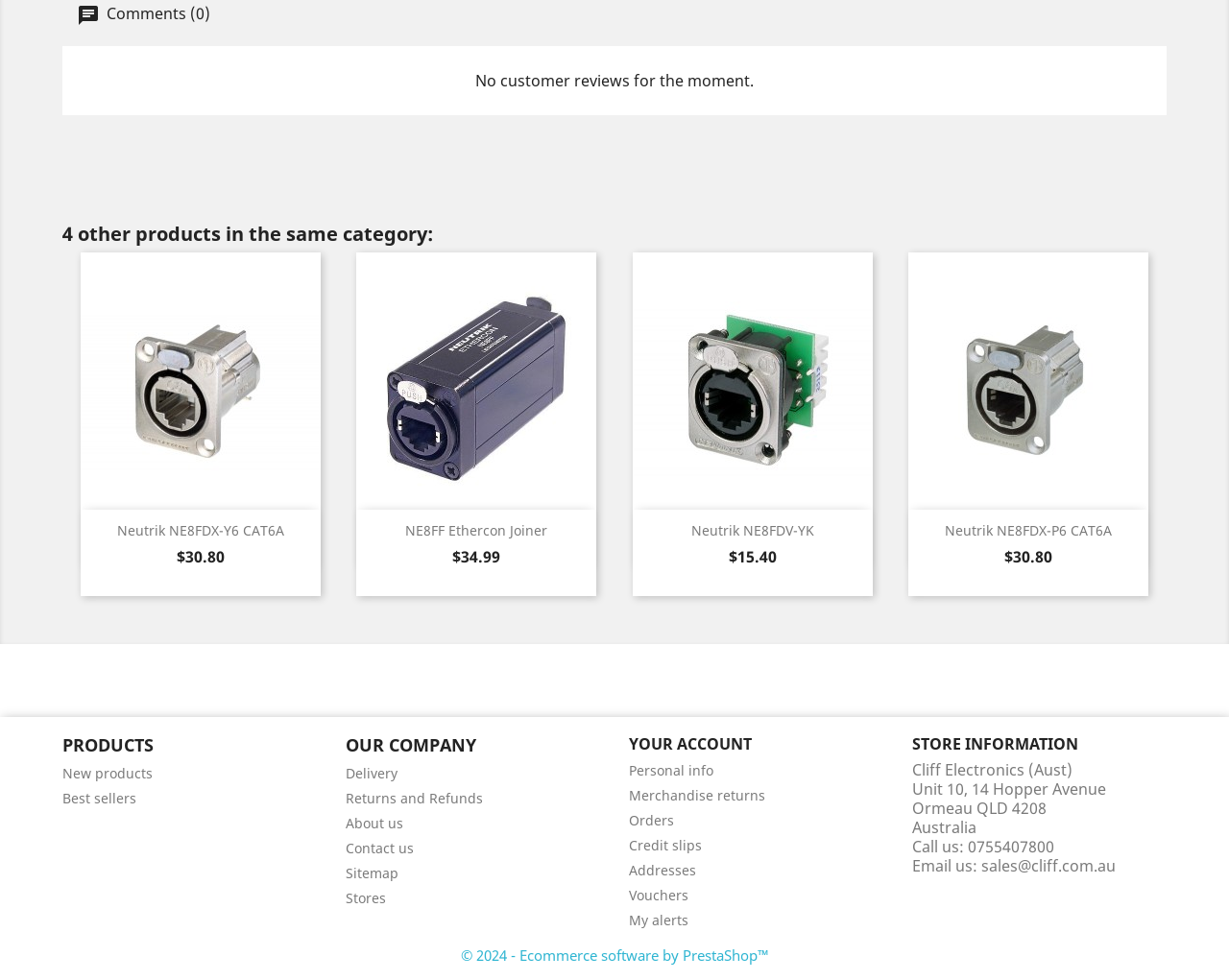Please mark the bounding box coordinates of the area that should be clicked to carry out the instruction: "Click on SERVICES Menu Toggle".

None